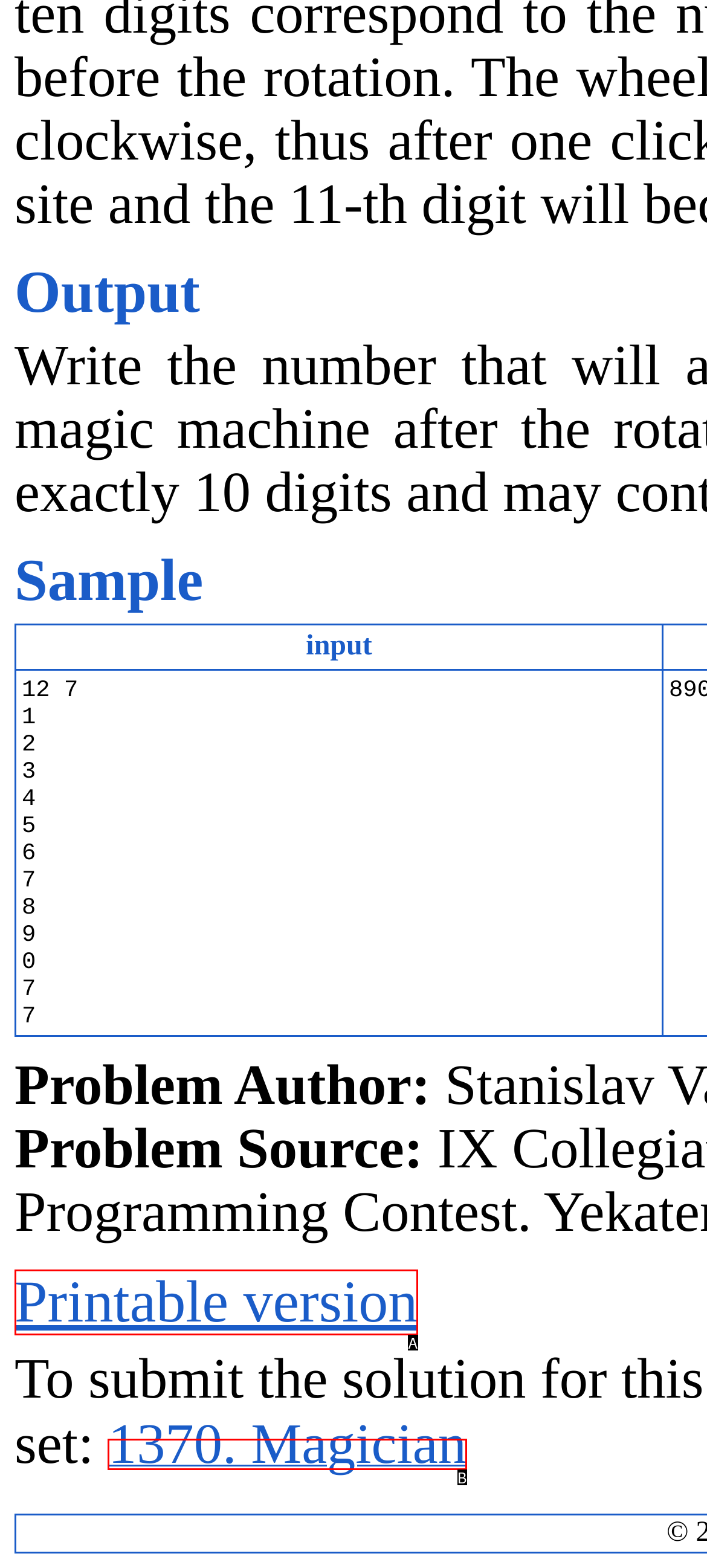What letter corresponds to the UI element described here: Printable version
Reply with the letter from the options provided.

A